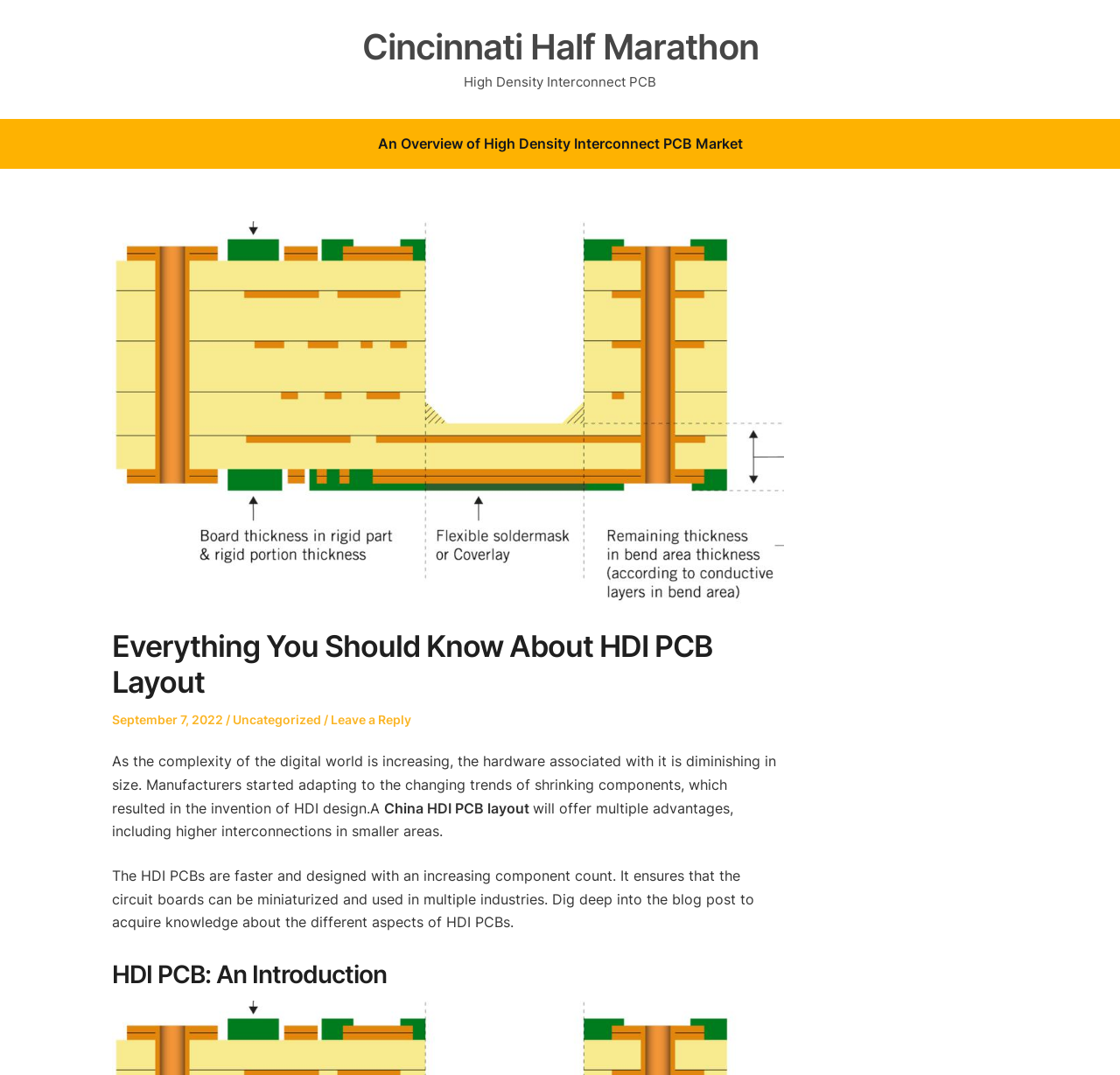Could you please study the image and provide a detailed answer to the question:
What is HDI PCB?

Based on the webpage, HDI PCB is an abbreviation for High Density Interconnect PCB, which is a type of PCB design that allows for higher interconnections in smaller areas.